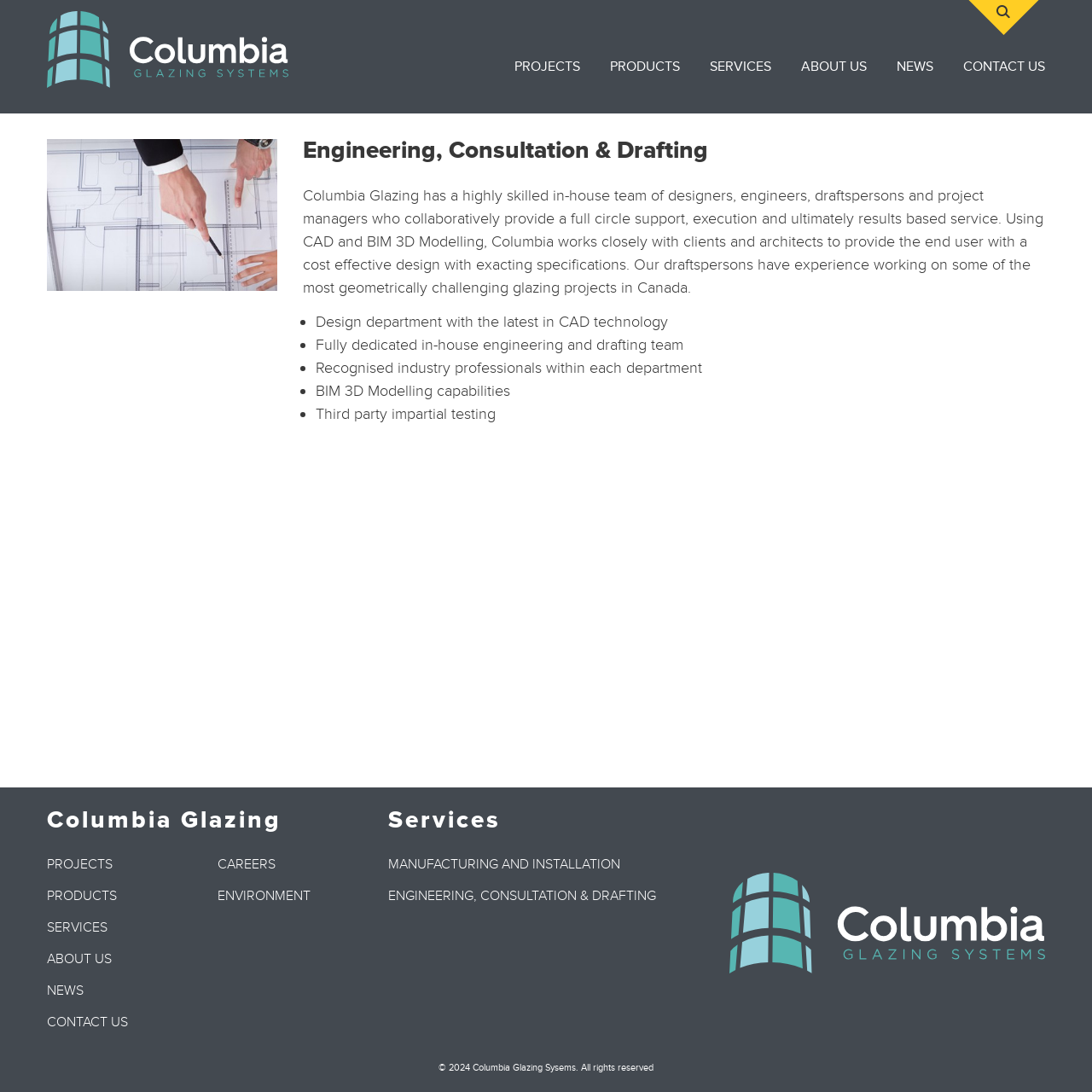Locate the bounding box coordinates of the clickable area needed to fulfill the instruction: "Click the 'ENGINEERING, CONSULTATION & DRAFTING' link".

[0.355, 0.812, 0.601, 0.828]